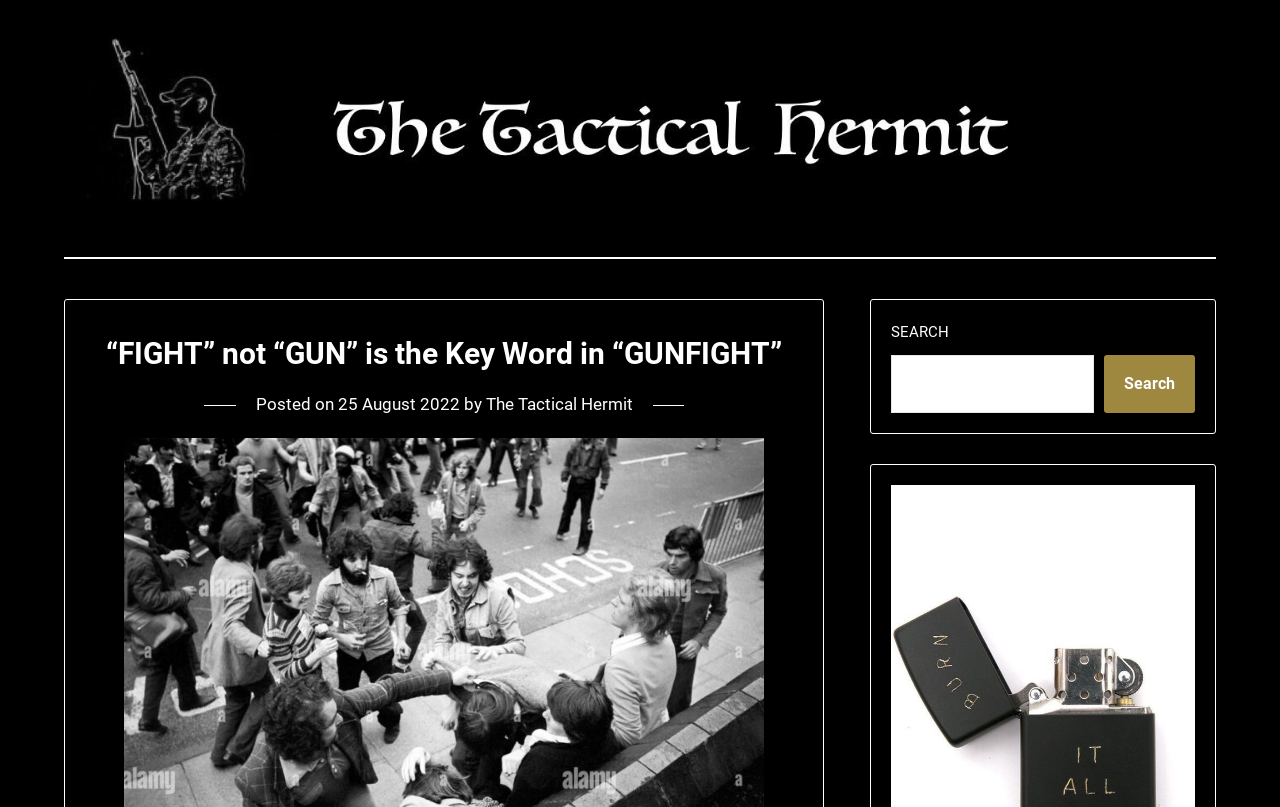Determine the bounding box coordinates for the UI element with the following description: "parent_node: Search name="s"". The coordinates should be four float numbers between 0 and 1, represented as [left, top, right, bottom].

[0.696, 0.44, 0.855, 0.511]